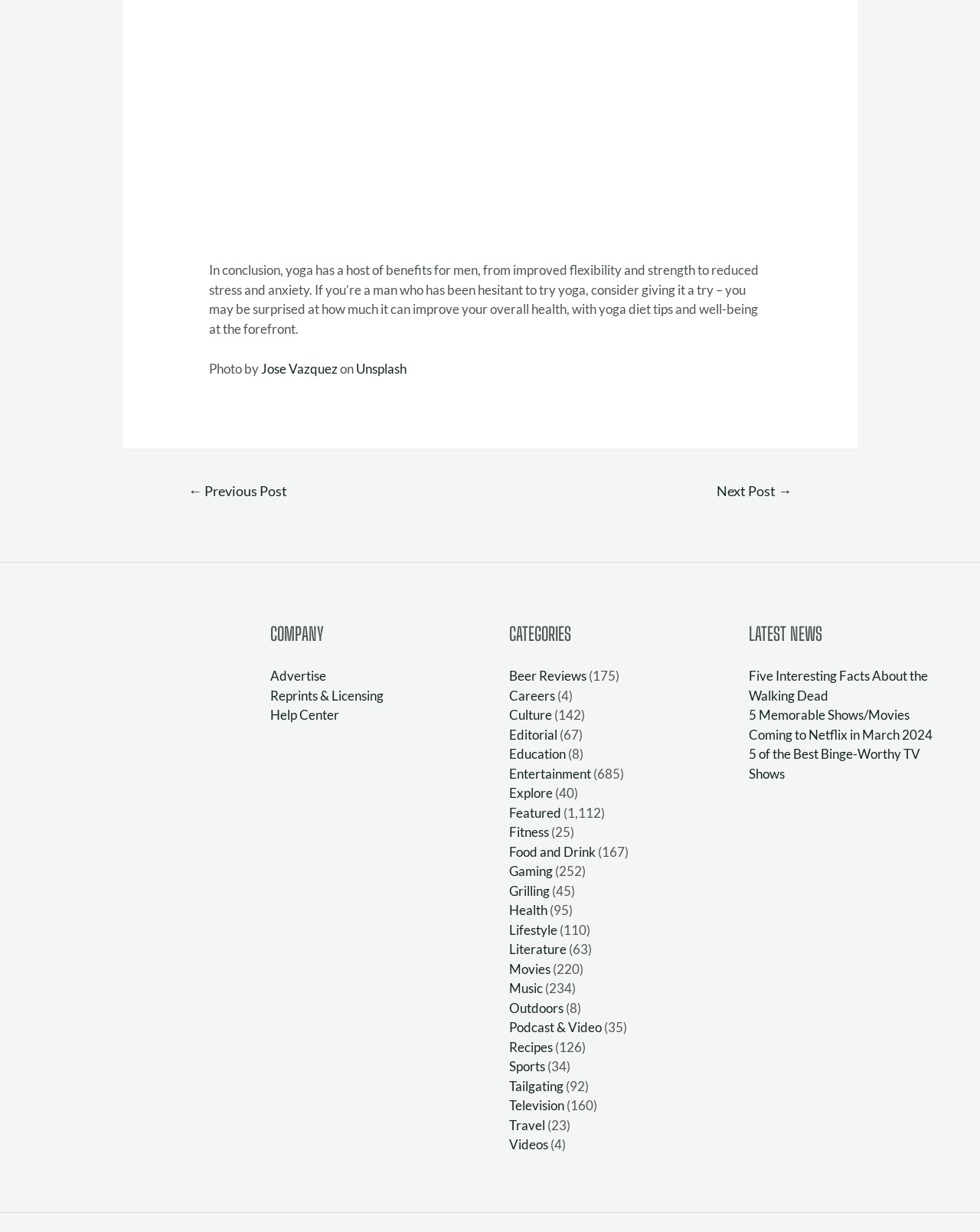Please find the bounding box coordinates of the element that must be clicked to perform the given instruction: "Visit the 'Company' page". The coordinates should be four float numbers from 0 to 1, i.e., [left, top, right, bottom].

[0.275, 0.541, 0.48, 0.588]